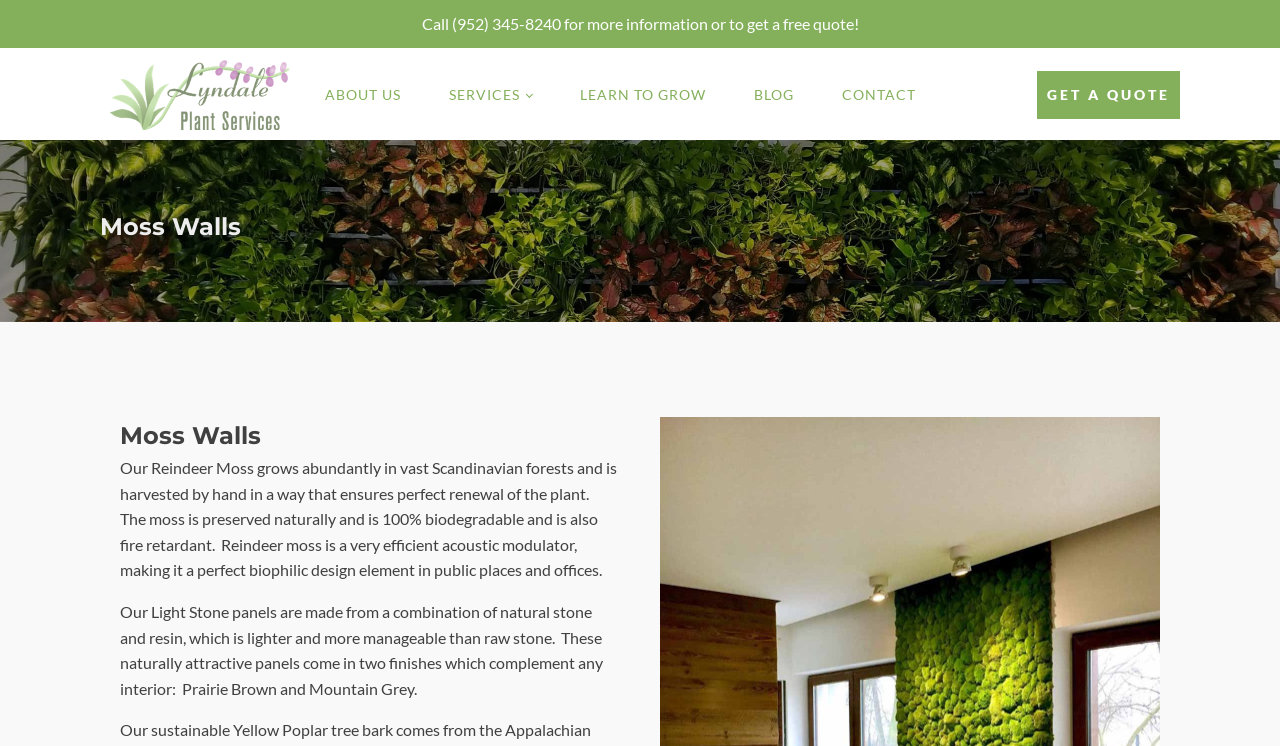How is the Reindeer Moss harvested?
Based on the visual details in the image, please answer the question thoroughly.

I found this information by reading the text under the 'Moss Walls' heading, which describes how the Reindeer Moss is harvested by hand in a way that ensures perfect renewal of the plant.